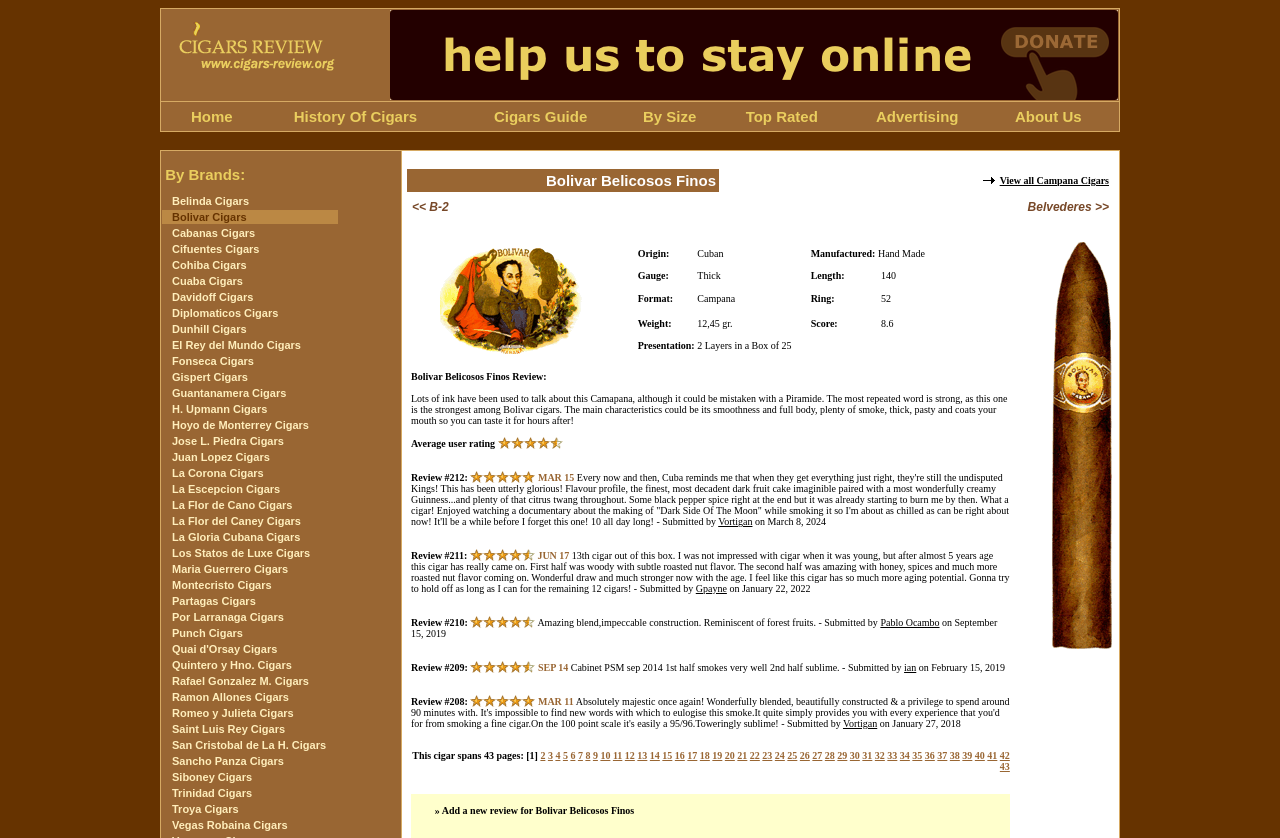Can you find the bounding box coordinates of the area I should click to execute the following instruction: "Explore By Size"?

[0.502, 0.129, 0.544, 0.149]